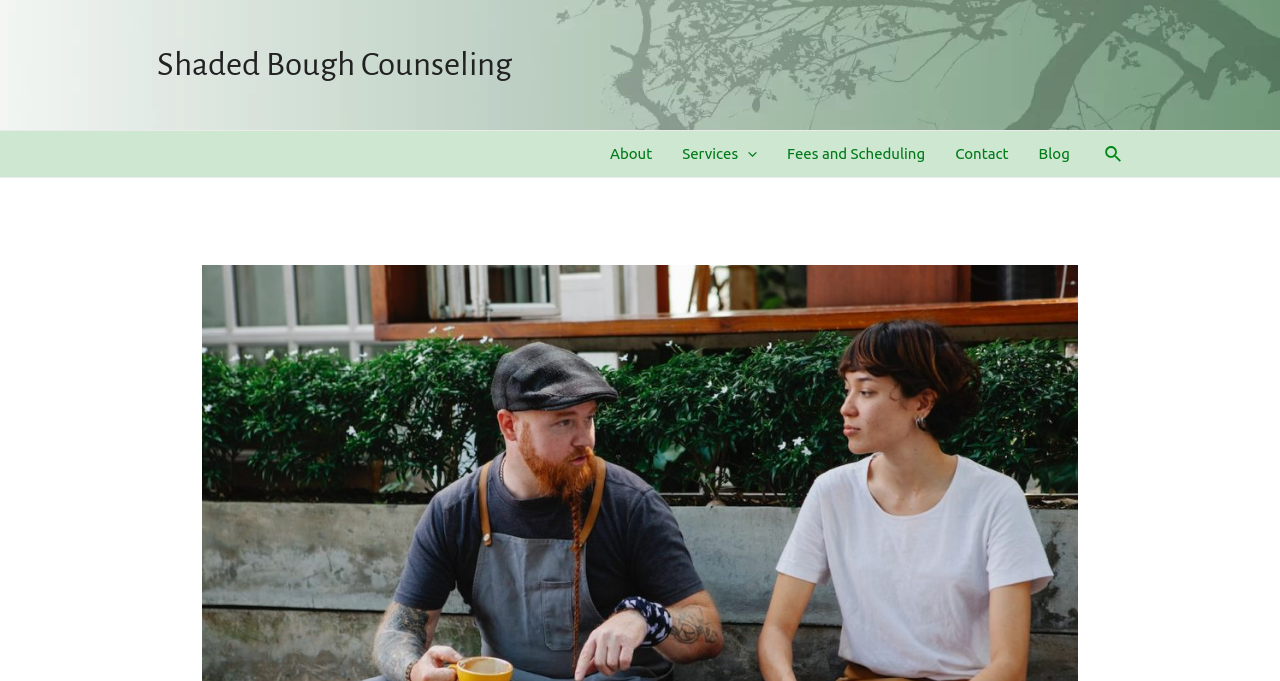Please specify the bounding box coordinates in the format (top-left x, top-left y, bottom-right x, bottom-right y), with all values as floating point numbers between 0 and 1. Identify the bounding box of the UI element described by: Blog

[0.8, 0.192, 0.848, 0.26]